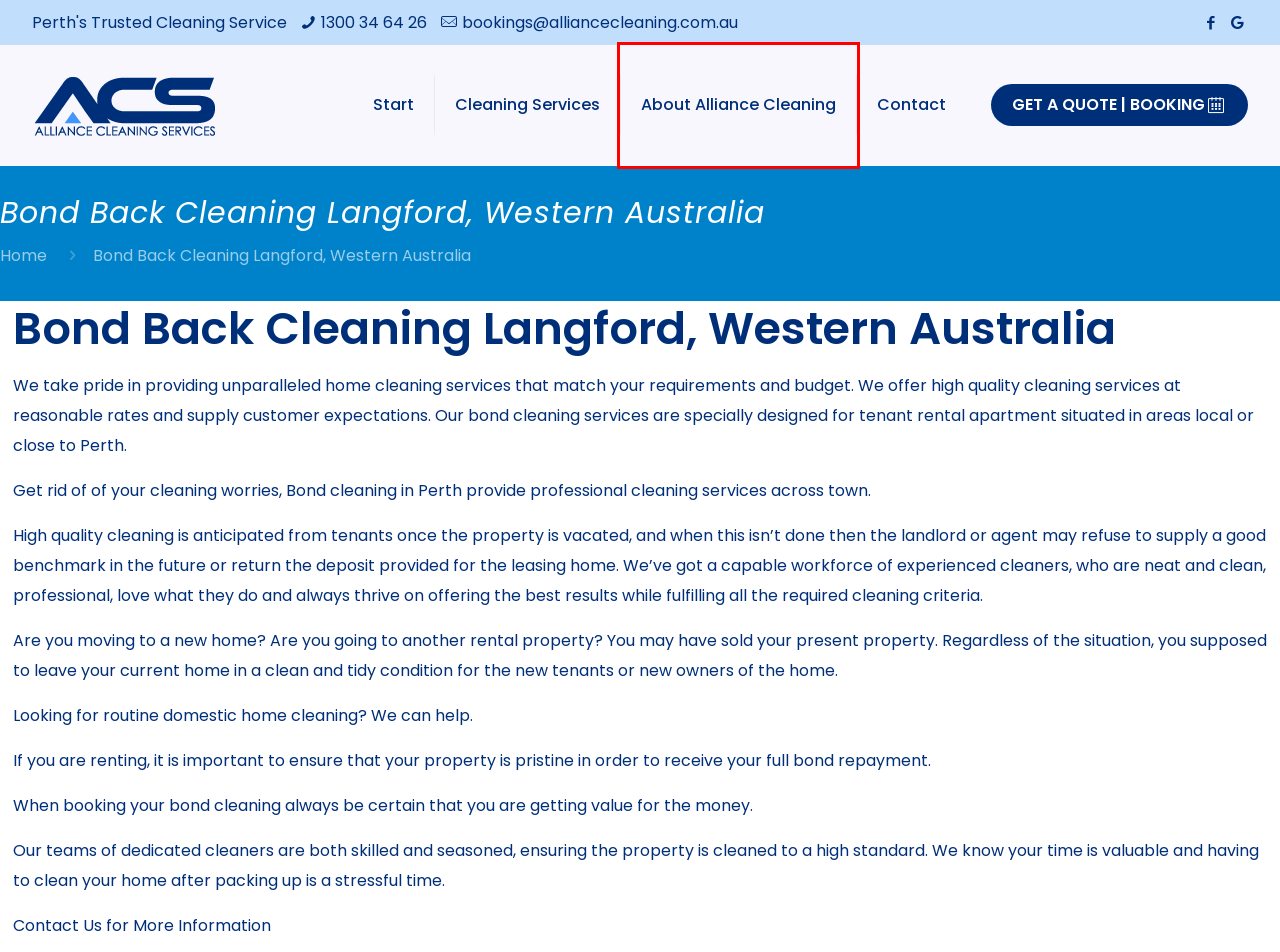Examine the screenshot of a webpage with a red bounding box around a UI element. Select the most accurate webpage description that corresponds to the new page after clicking the highlighted element. Here are the choices:
A. About Us - Alliance Cleaning Services, Perth Western Australia
B. Vacate Cleaning Services in Perth | Alliance Cleaning Services
C. Office Cleaning Services Perth WA | Uniformed, Trusted Cleaners
D. Vacate Cleaning Services in Perth WA | Alliance Cleaning Services
E. End of Lease Cleaning in Perth WA | Alliance Cleaning Services
F. Bond Cleaning Perth WA | Get Your Bond Back | Alliance Cleaning
G. Contact Alliance Cleaning Services, Perth Western Australia
H. Cleaning Quote / Booking | Vacate Cleaning Services in Perth WA | Alliance Cleaning Services

A